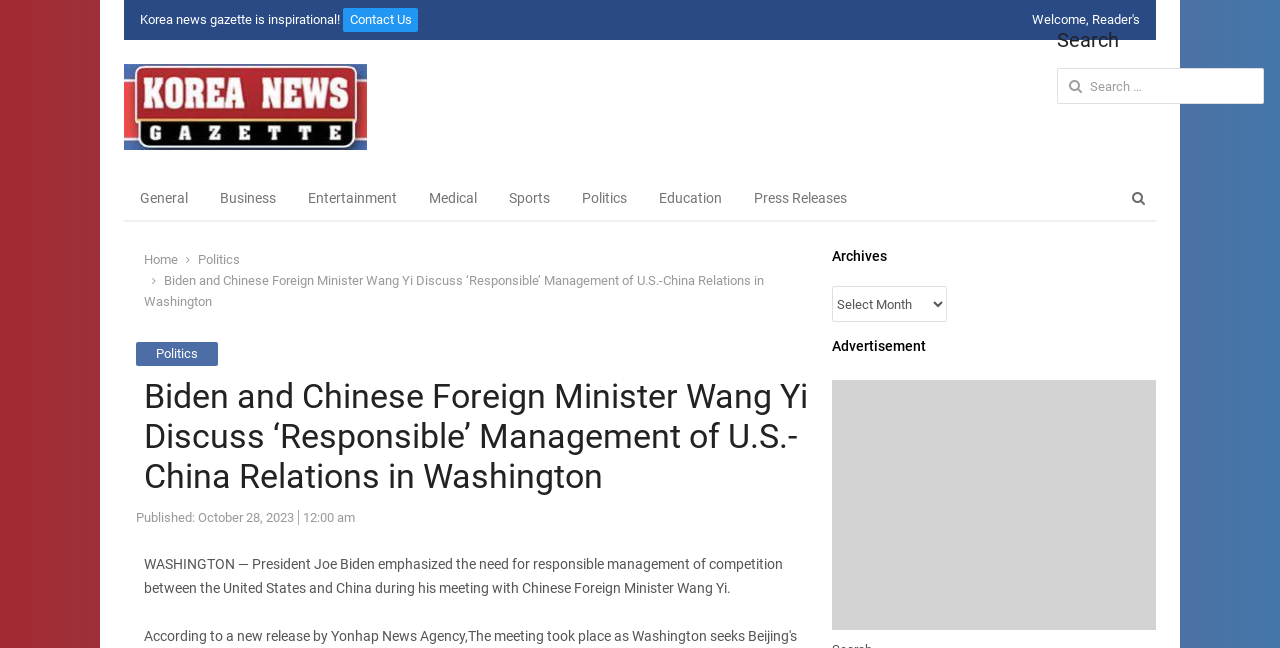Find and specify the bounding box coordinates that correspond to the clickable region for the instruction: "Share this article on Facebook".

None